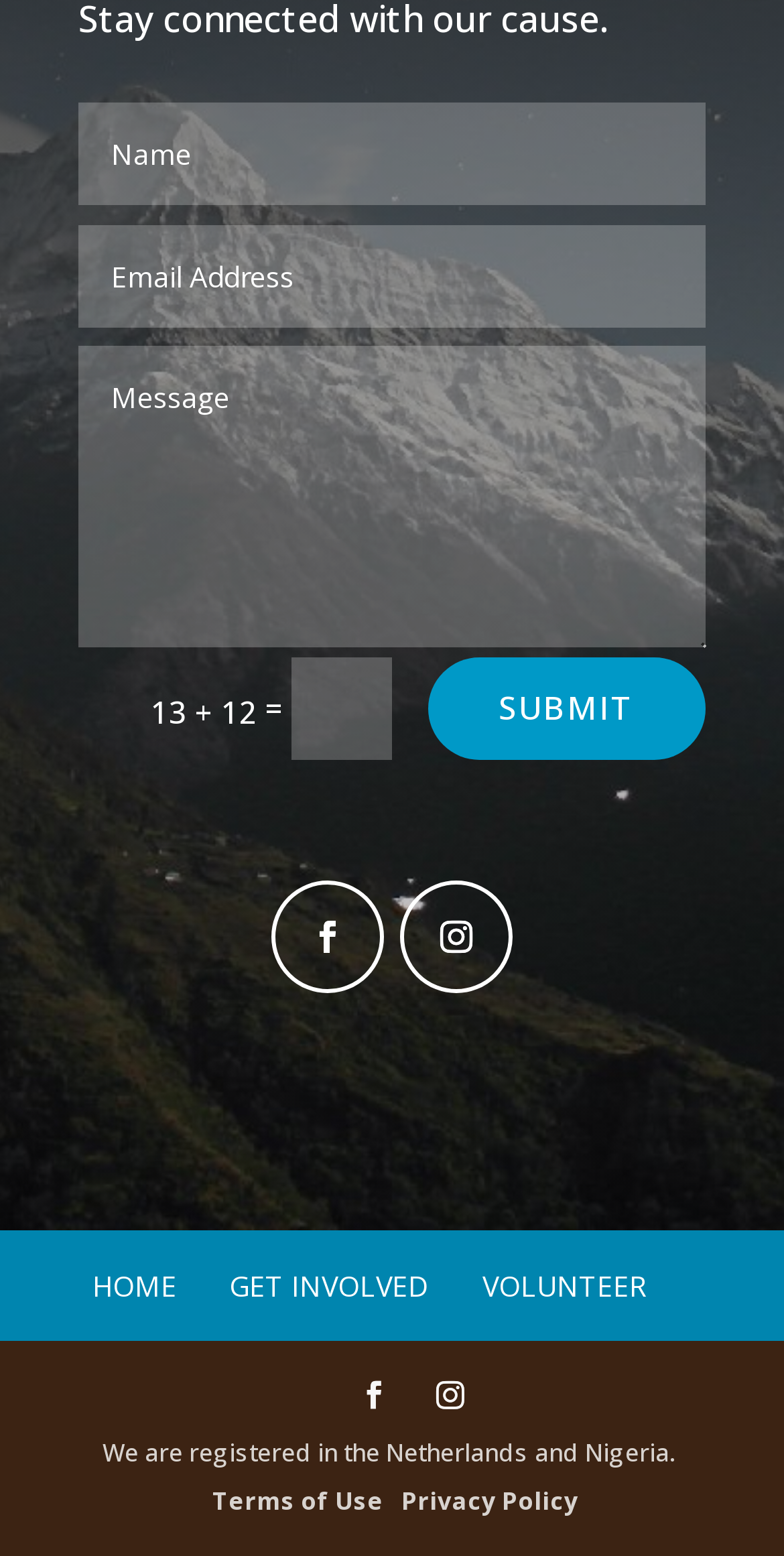Determine the bounding box coordinates of the region I should click to achieve the following instruction: "View Site map". Ensure the bounding box coordinates are four float numbers between 0 and 1, i.e., [left, top, right, bottom].

None